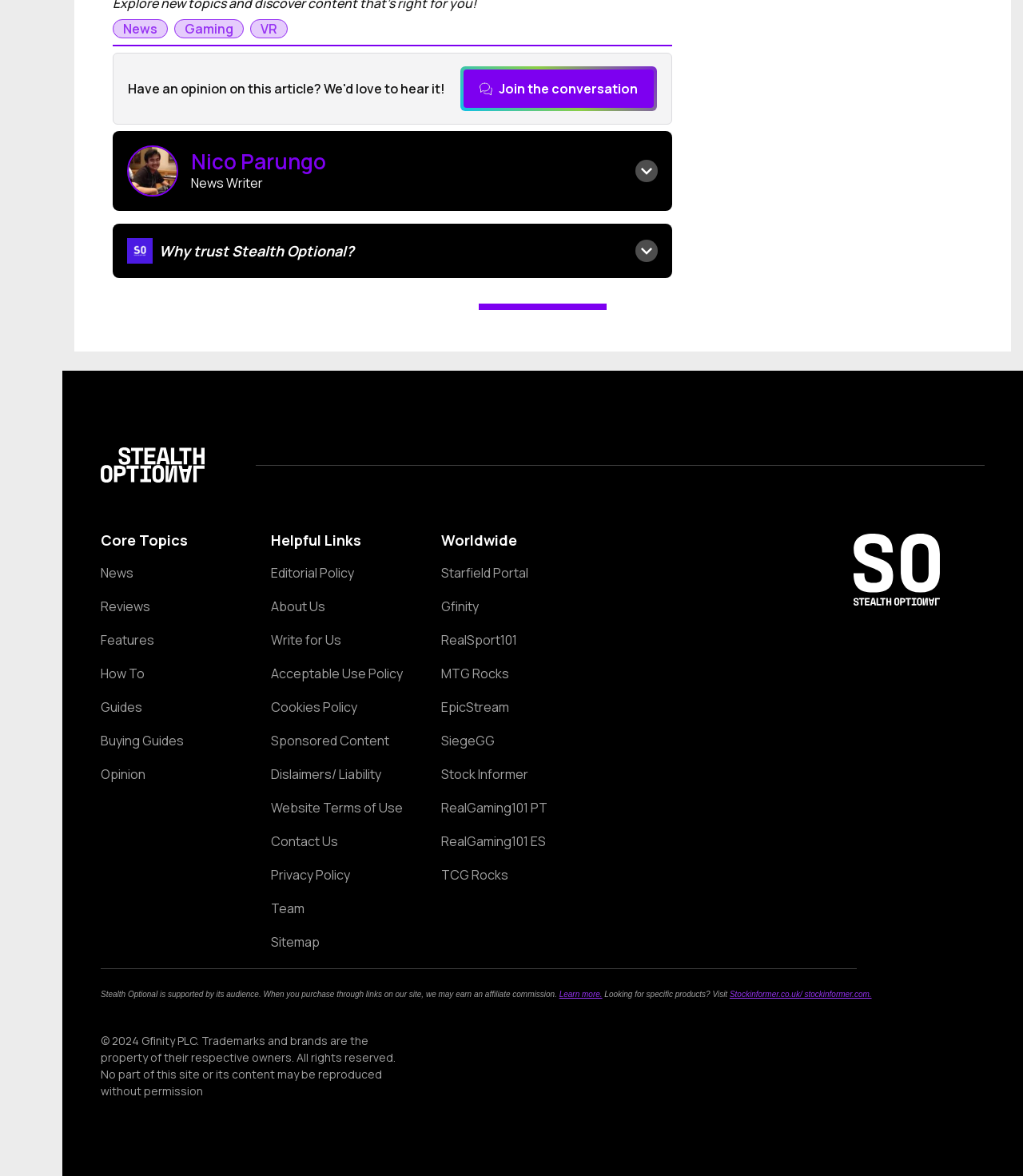Given the description: "Website Terms of Use", determine the bounding box coordinates of the UI element. The coordinates should be formatted as four float numbers between 0 and 1, [left, top, right, bottom].

[0.265, 0.681, 0.394, 0.693]